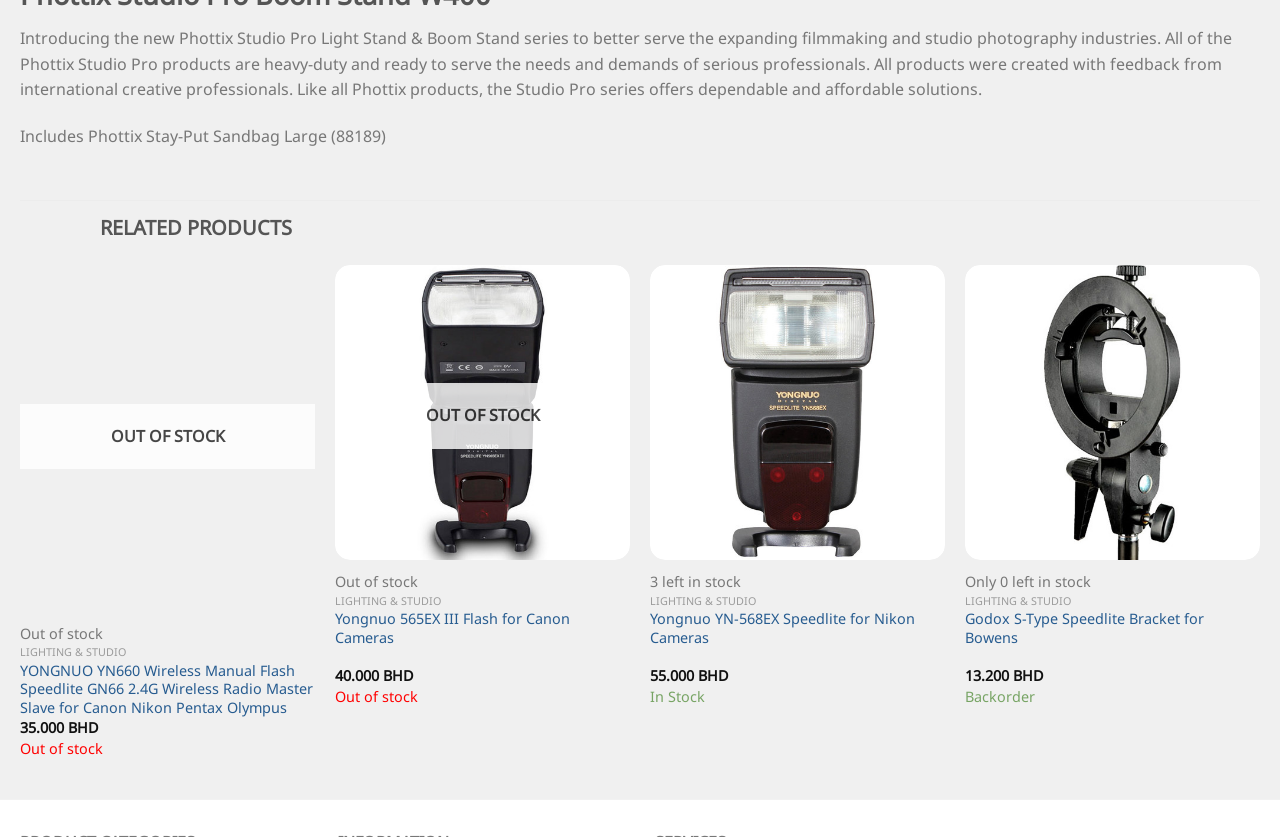Respond to the question below with a single word or phrase:
How many products are listed under 'RELATED PRODUCTS'?

4